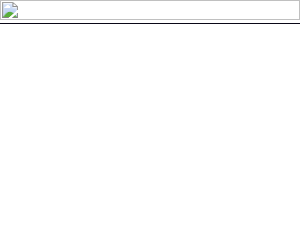What is the effect of snow on the construction site?
Based on the visual details in the image, please answer the question thoroughly.

The caption states that the delicate snowfall softens the look of the author's construction site, implying that the snow has a beautifying effect on the otherwise unsightly construction area.